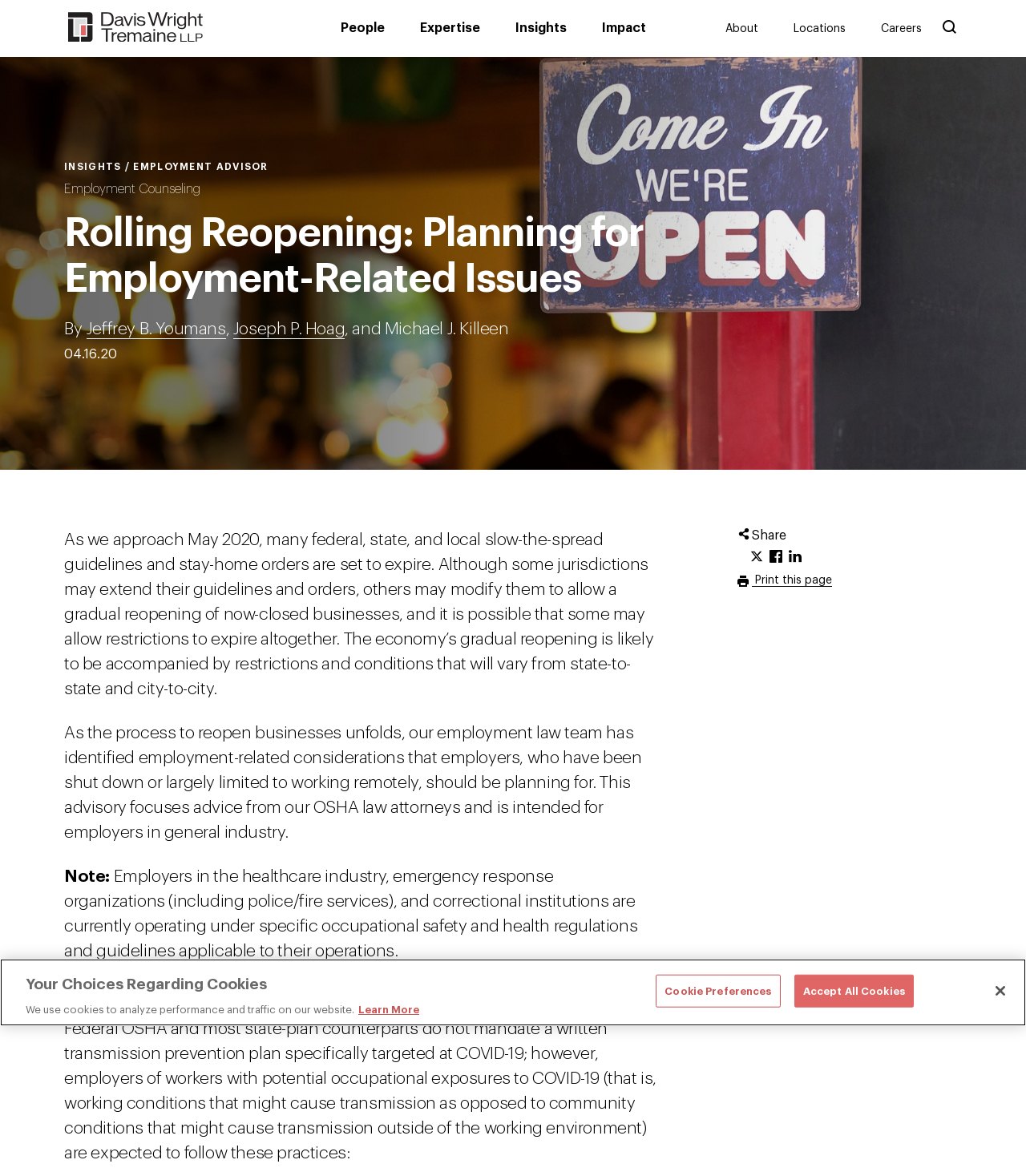What is the purpose of the 'Search' button?
Please answer the question with as much detail and depth as you can.

I inferred the purpose of the 'Search' button by its location and label, which suggests that it is used to search for content on the website.